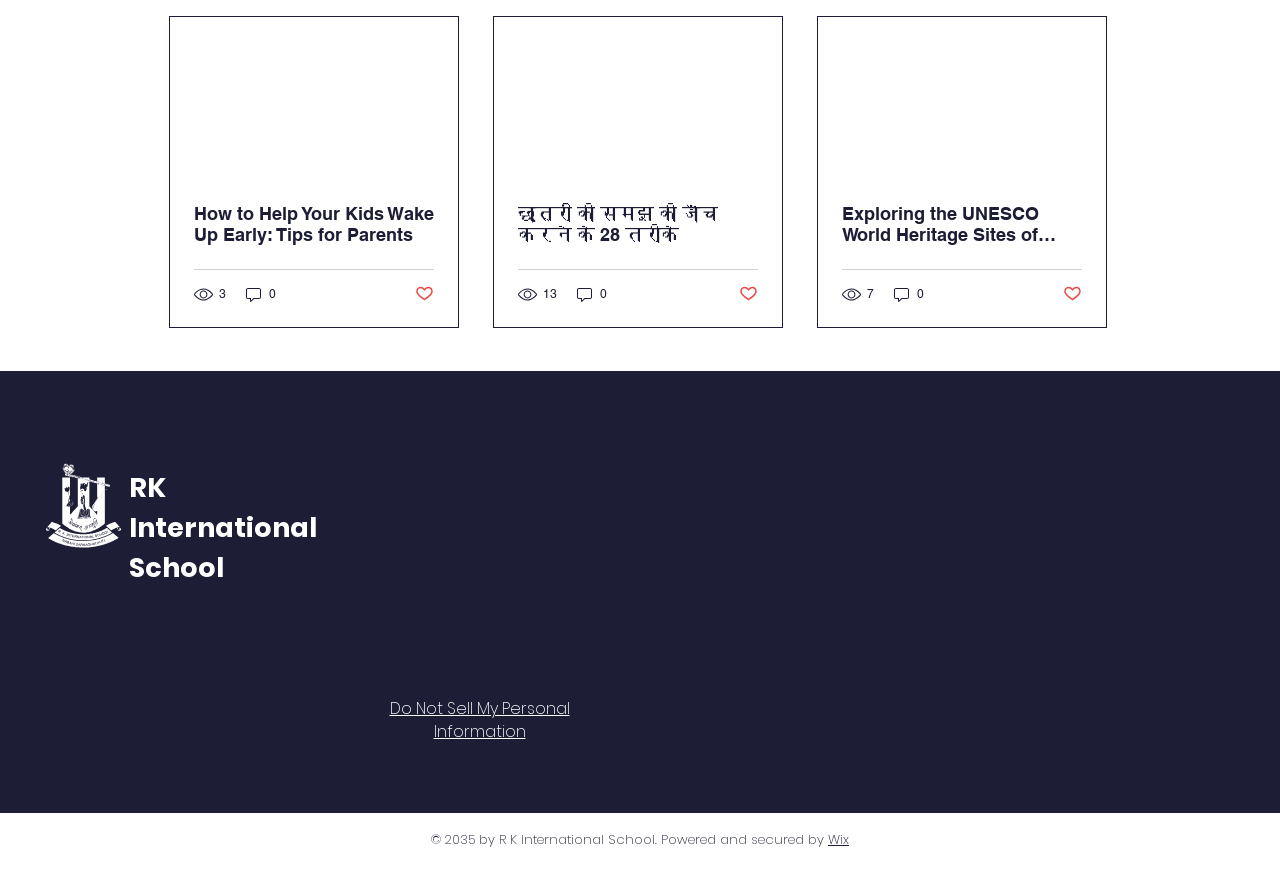Given the element description "Facebook Twitter Instagram Youtube", identify the bounding box of the corresponding UI element.

[0.568, 0.609, 0.636, 0.784]